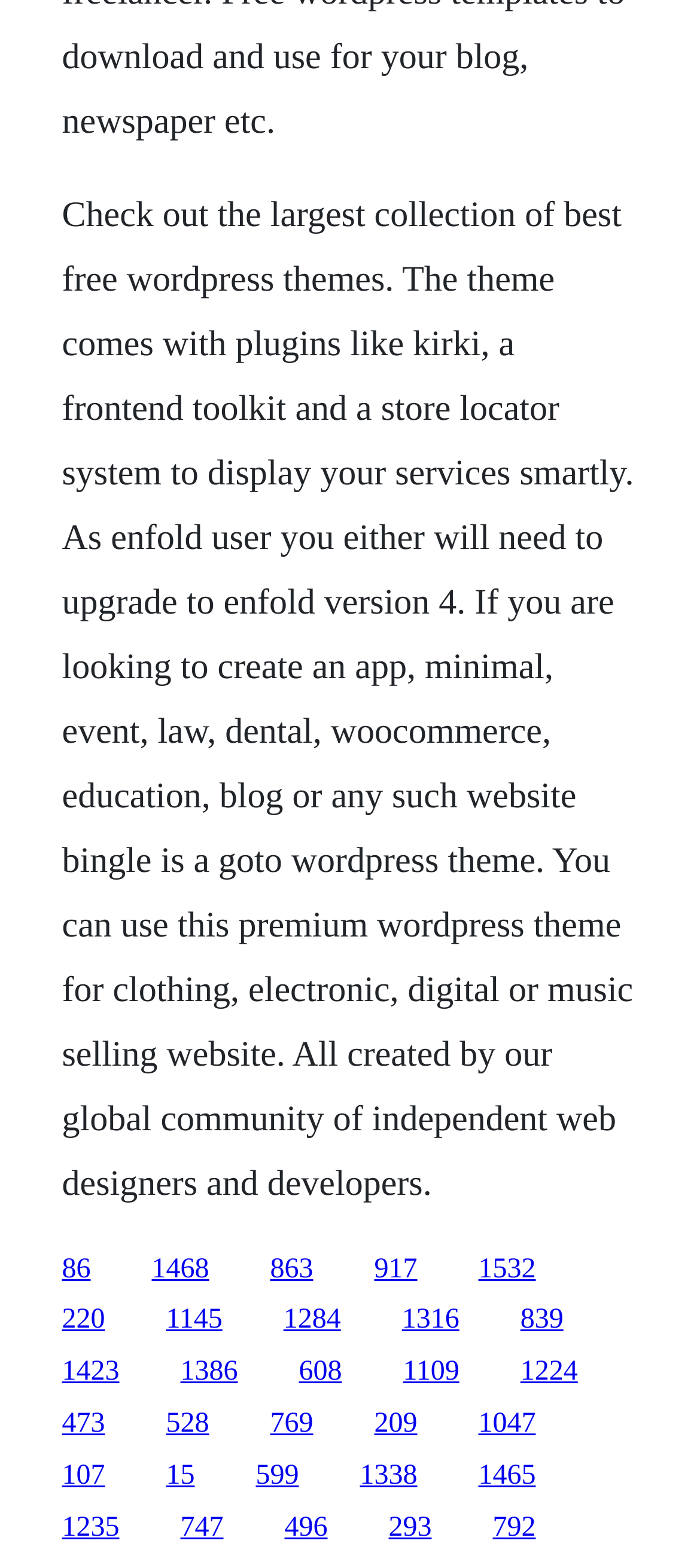Provide the bounding box coordinates for the specified HTML element described in this description: "1338". The coordinates should be four float numbers ranging from 0 to 1, in the format [left, top, right, bottom].

[0.514, 0.931, 0.596, 0.951]